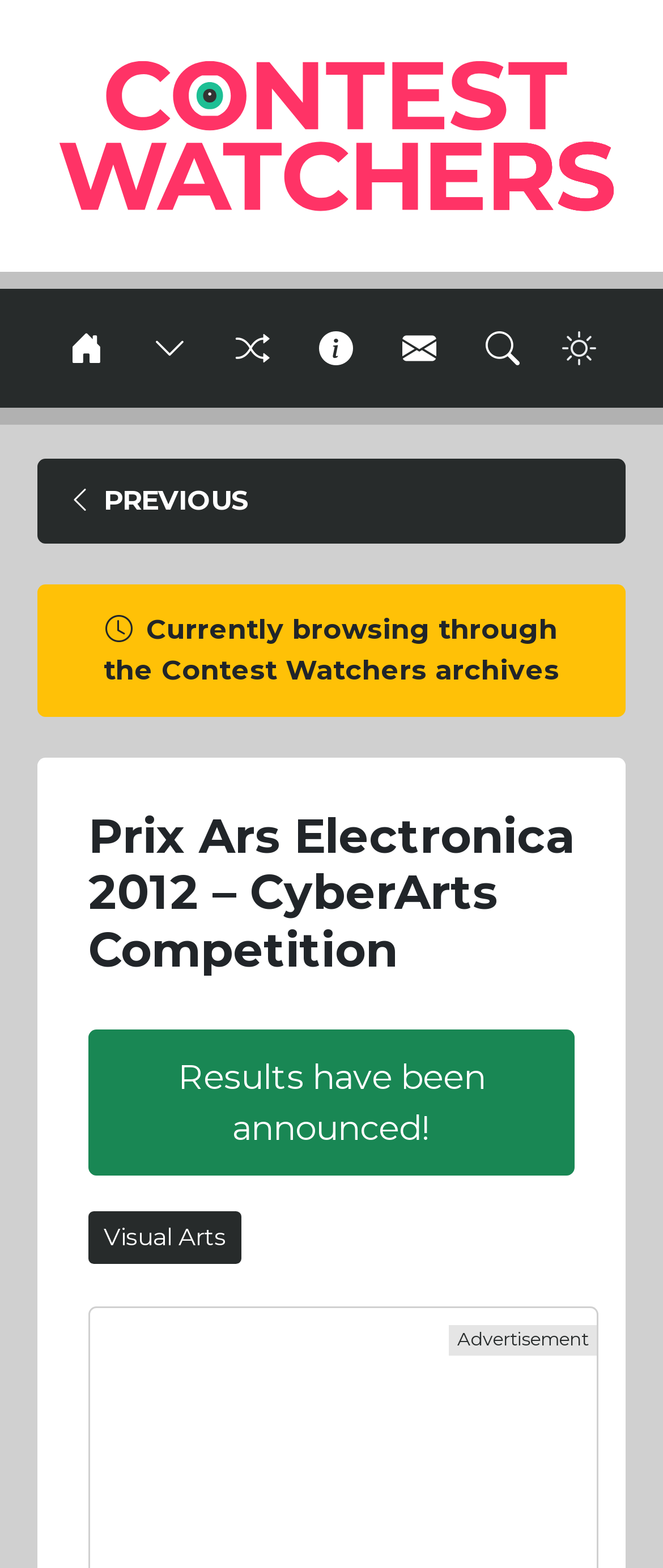Kindly determine the bounding box coordinates for the clickable area to achieve the given instruction: "Go to Contest Watchers homepage".

[0.031, 0.075, 0.985, 0.095]